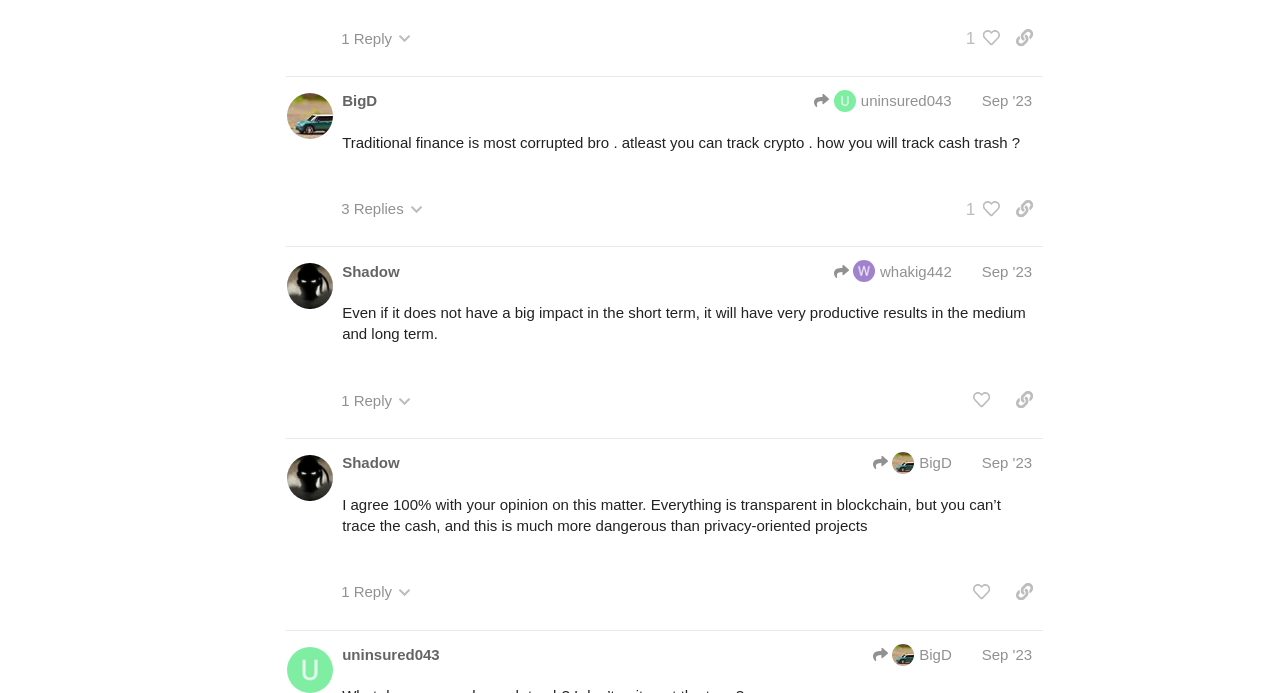Respond with a single word or phrase for the following question: 
What is the date of the third post?

Sep 20, 2023